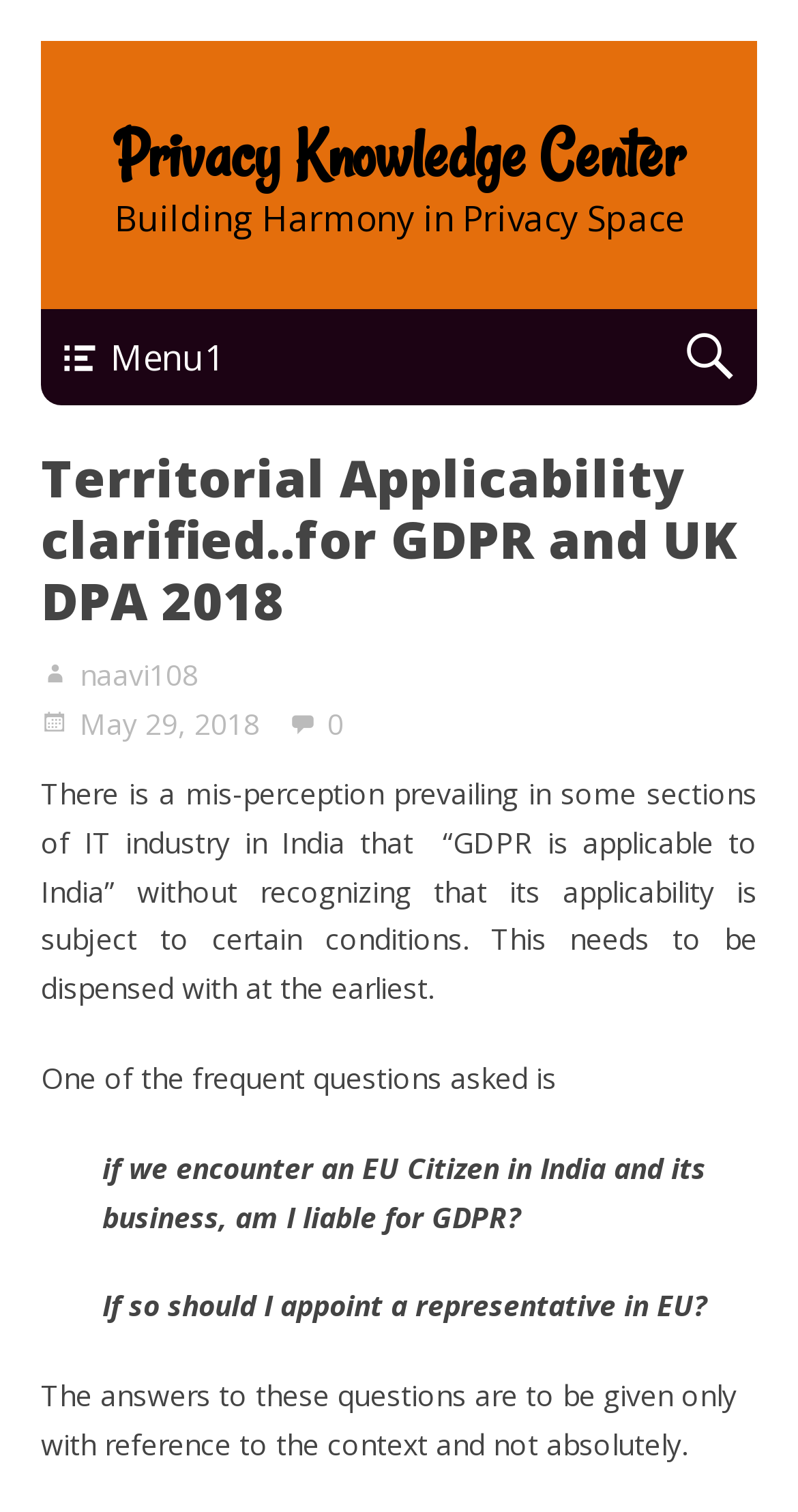Using the element description: "Privacy Knowledge Center", determine the bounding box coordinates for the specified UI element. The coordinates should be four float numbers between 0 and 1, [left, top, right, bottom].

[0.144, 0.074, 0.856, 0.131]